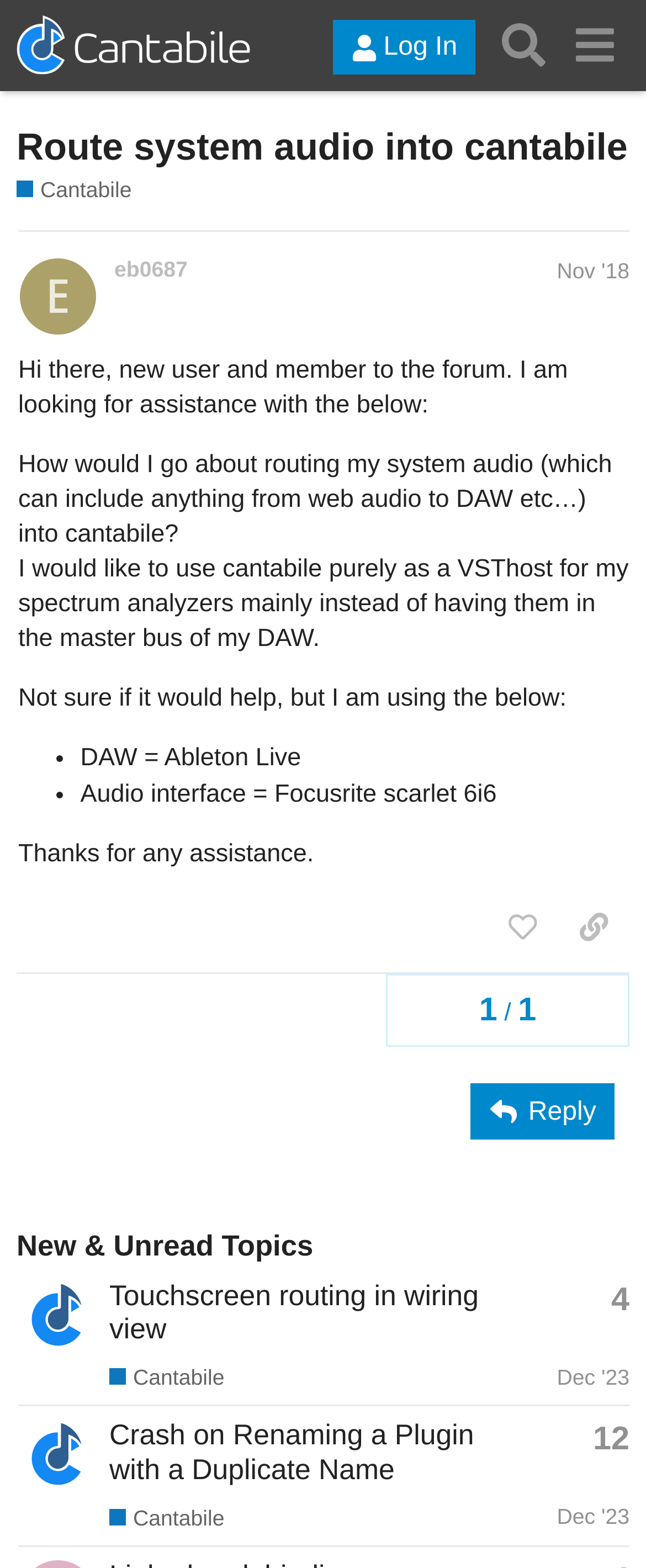Identify and provide the text of the main header on the webpage.

Route system audio into cantabile